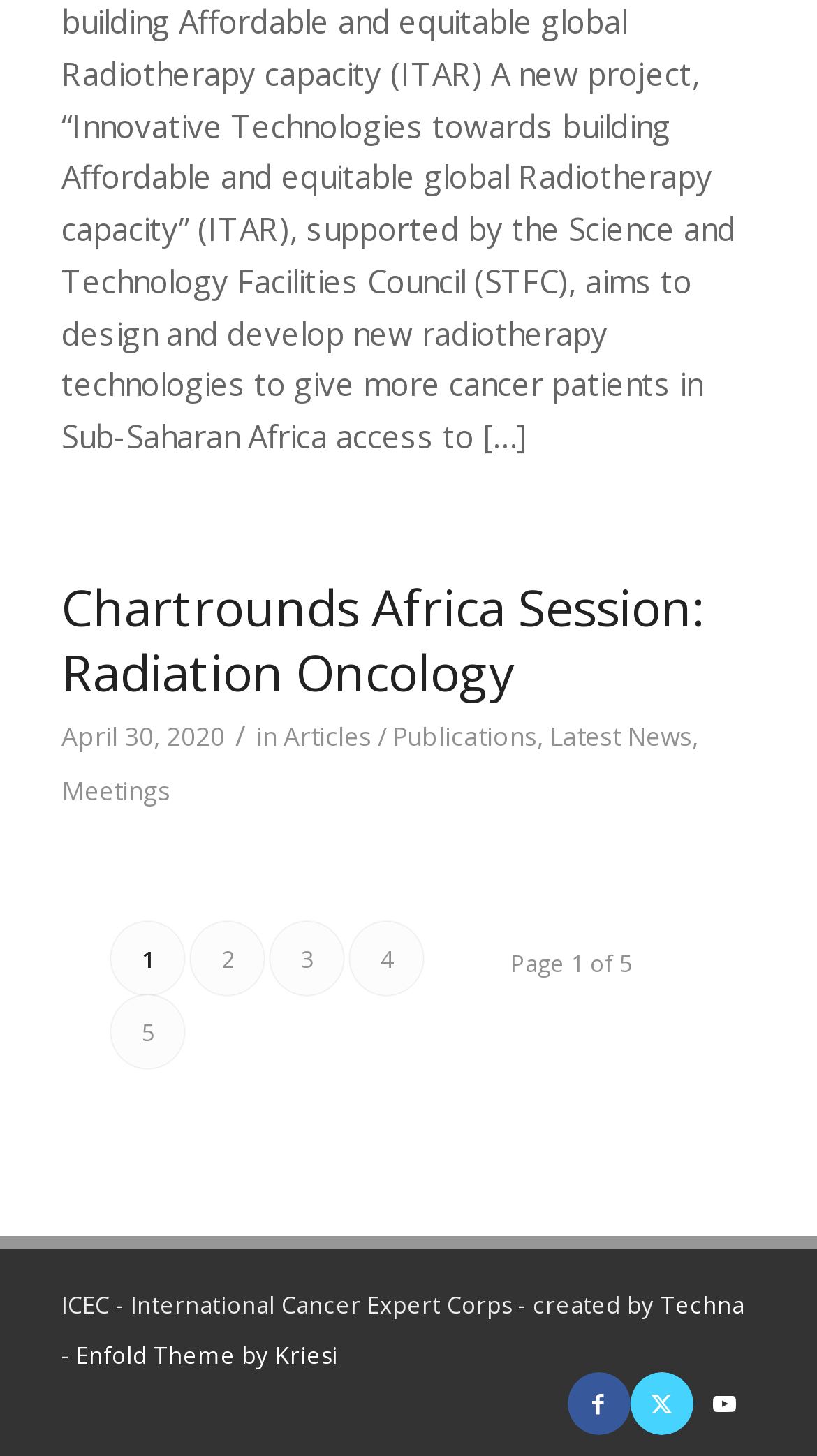Find the bounding box coordinates of the element's region that should be clicked in order to follow the given instruction: "Click on the article title". The coordinates should consist of four float numbers between 0 and 1, i.e., [left, top, right, bottom].

[0.075, 0.392, 0.865, 0.485]